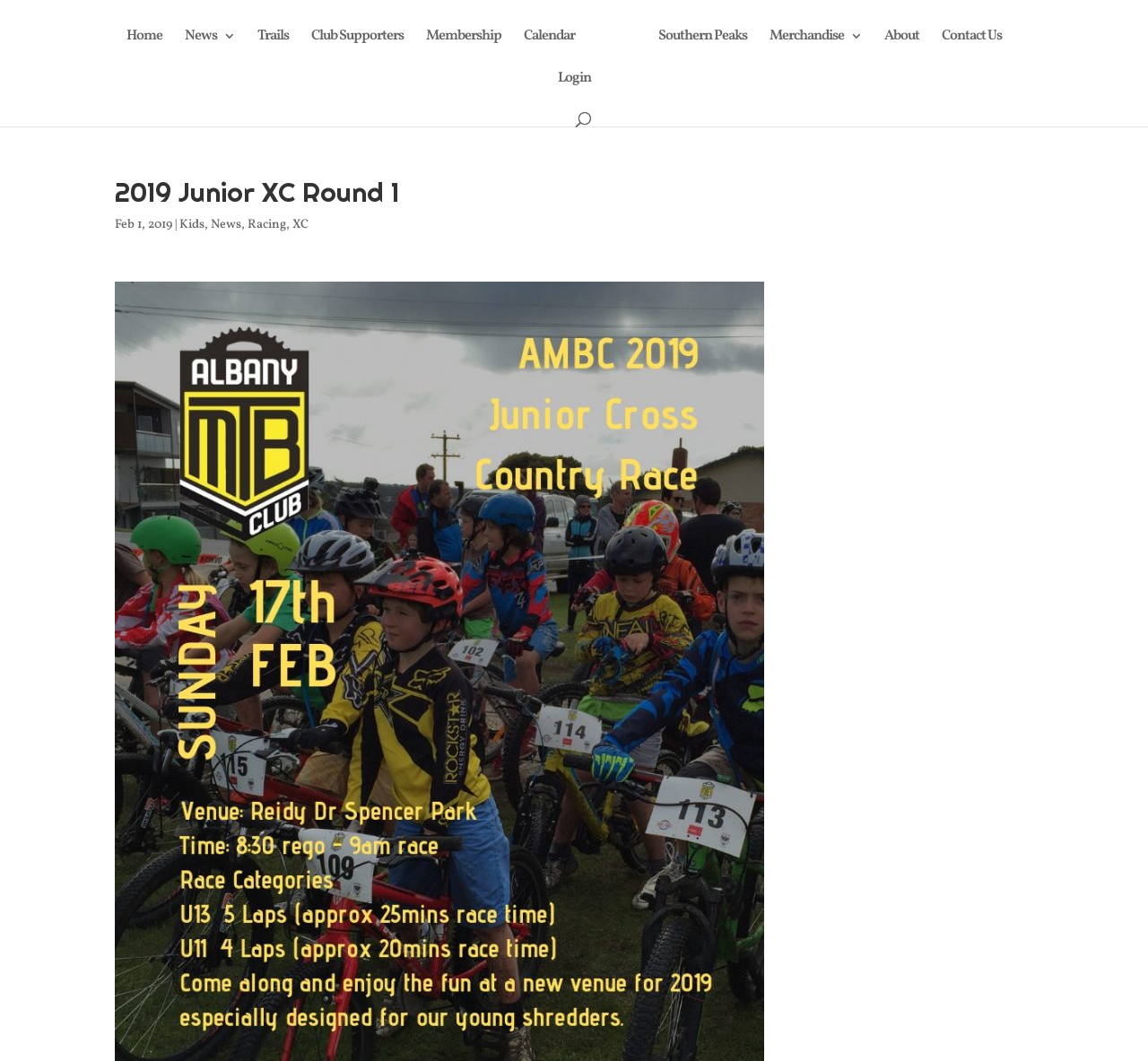Find the coordinates for the bounding box of the element with this description: "Contact Us".

[0.82, 0.028, 0.873, 0.068]